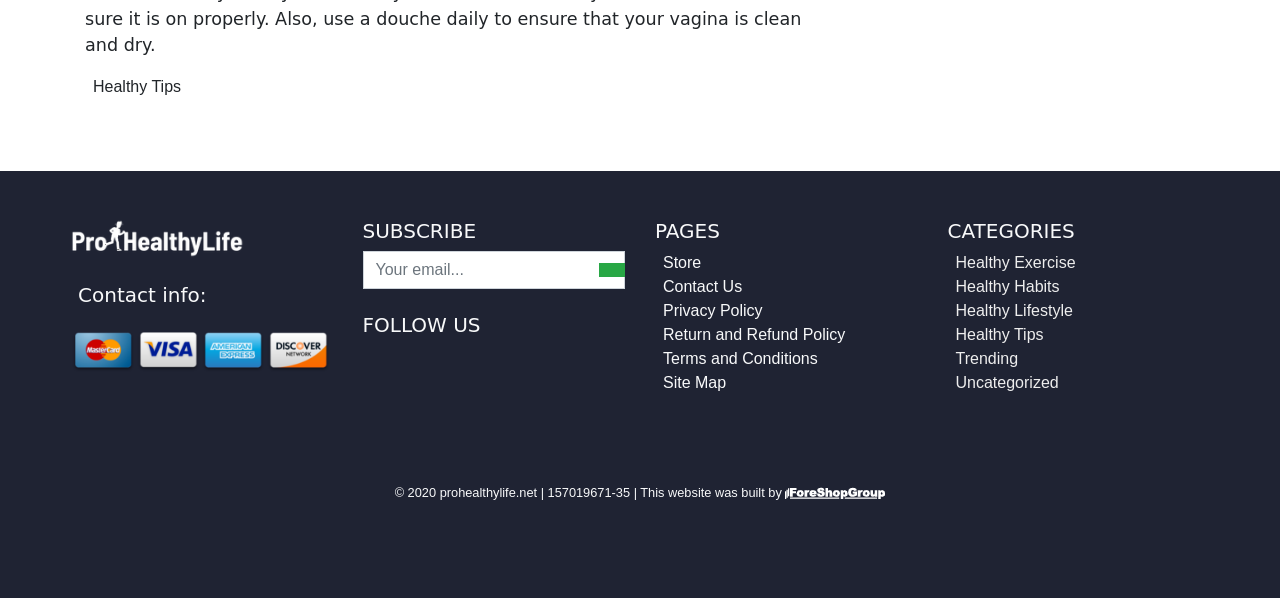Locate the bounding box coordinates of the area that needs to be clicked to fulfill the following instruction: "Subscribe to the newsletter". The coordinates should be in the format of four float numbers between 0 and 1, namely [left, top, right, bottom].

[0.283, 0.419, 0.488, 0.482]